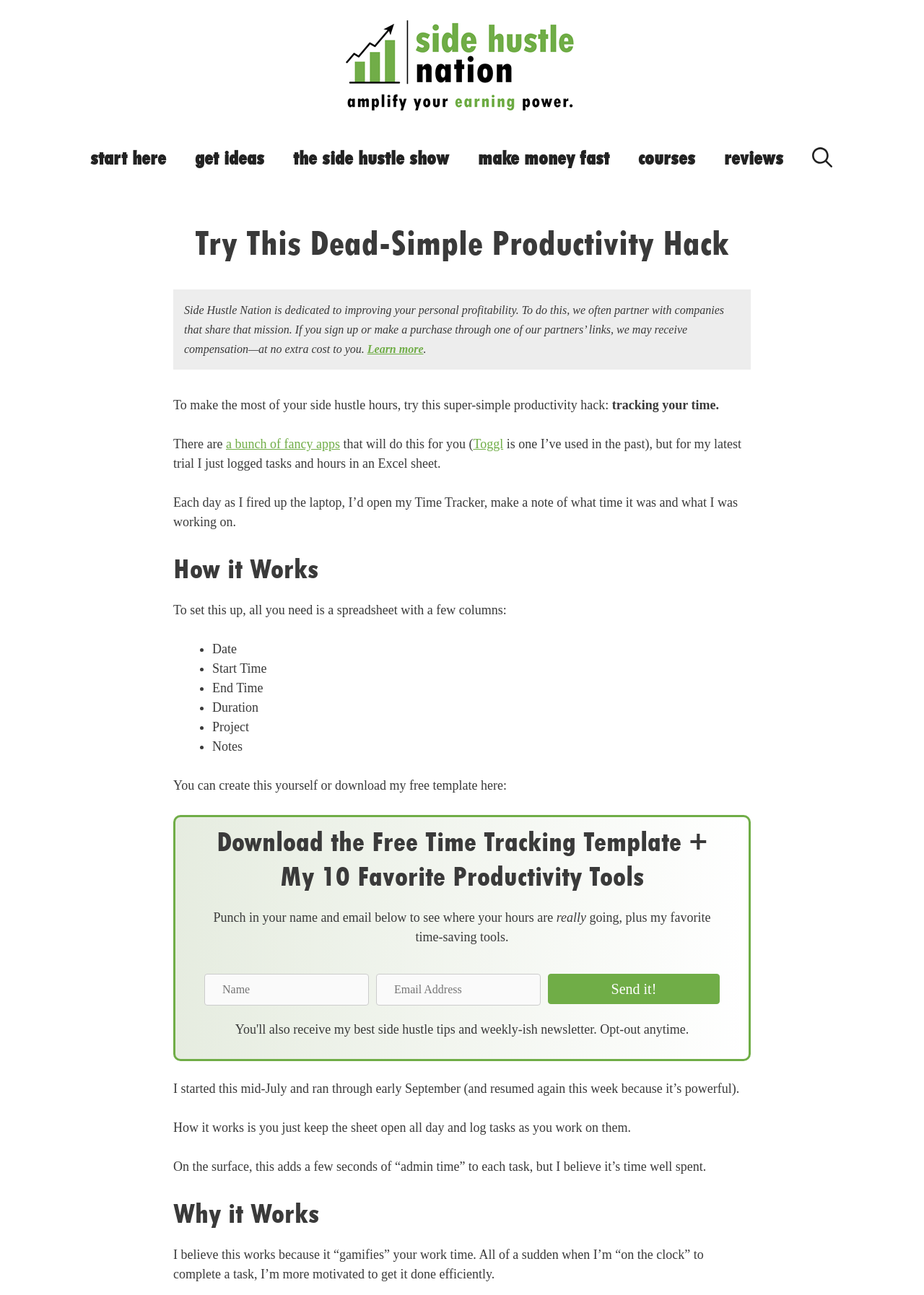Using the information shown in the image, answer the question with as much detail as possible: What is the name of this website?

I determined this by looking at the banner element at the top of the webpage, which contains the text 'Side Hustle Nation'.